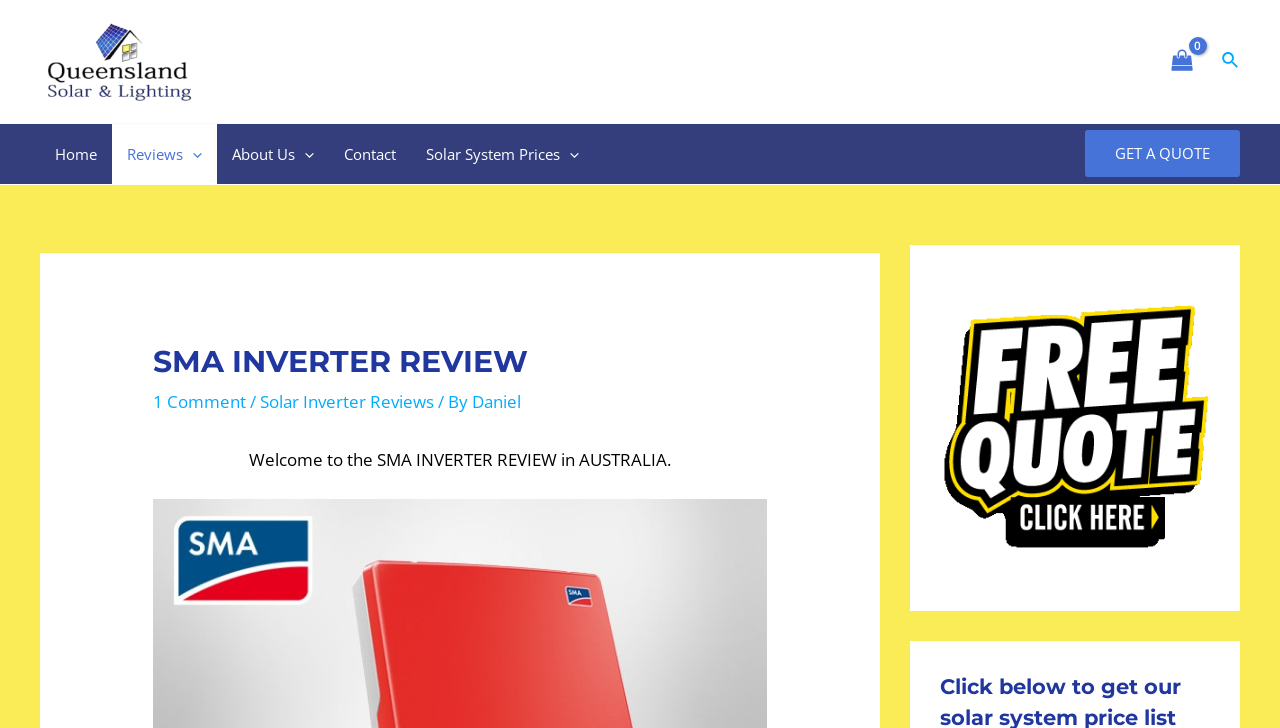Construct a comprehensive description capturing every detail on the webpage.

The webpage is about SMA Inverter Reviews, specifically focused on solar inverters in Queensland, Australia. At the top left corner, there is a link to "Queensland Solar and Lighting – Solar Panels Brisbane" accompanied by an image with the same description. 

To the right of this link, there are three icons: a "0" link, a search icon link, and a navigation menu toggle. The navigation menu contains links to "Home", "Reviews", "About Us", "Contact", and "Solar System Prices", each with a menu toggle icon.

Below the navigation menu, there is a prominent call-to-action button "GET A QUOTE" that spans across most of the page width. Above this button, there is a header section with a heading "SMA INVERTER REVIEW" and links to "1 Comment", "Solar Inverter Reviews", and the author "Daniel". 

The main content of the page starts with a welcome message "Welcome to the SMA INVERTER REVIEW in AUSTRALIA." Below this message, there is a complementary section that takes up about two-thirds of the page width, containing a figure with an image and a link to "solar power quotes brisbane".